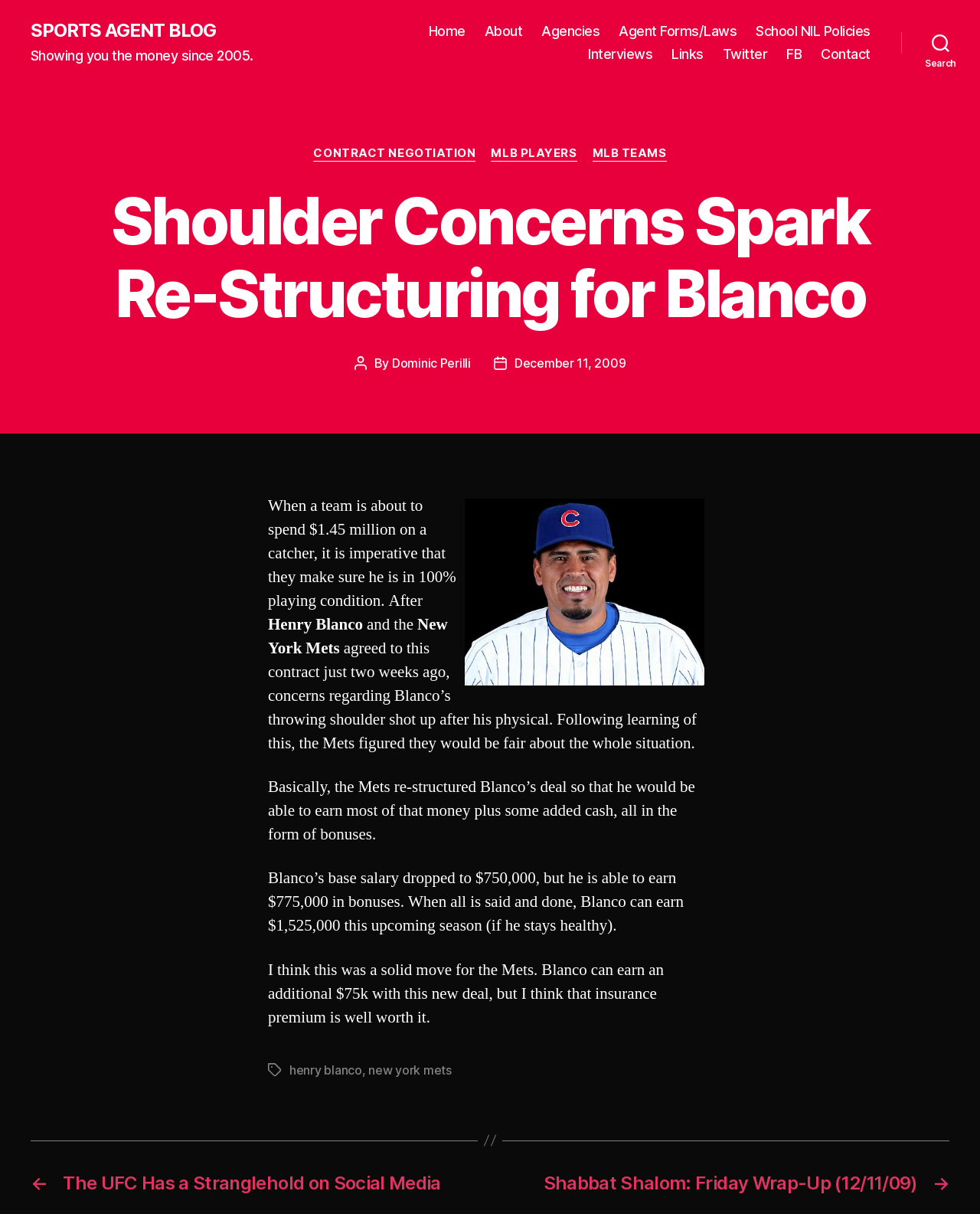Could you highlight the region that needs to be clicked to execute the instruction: "View the 'CONTRACT NEGOTIATION' category"?

[0.32, 0.121, 0.486, 0.133]